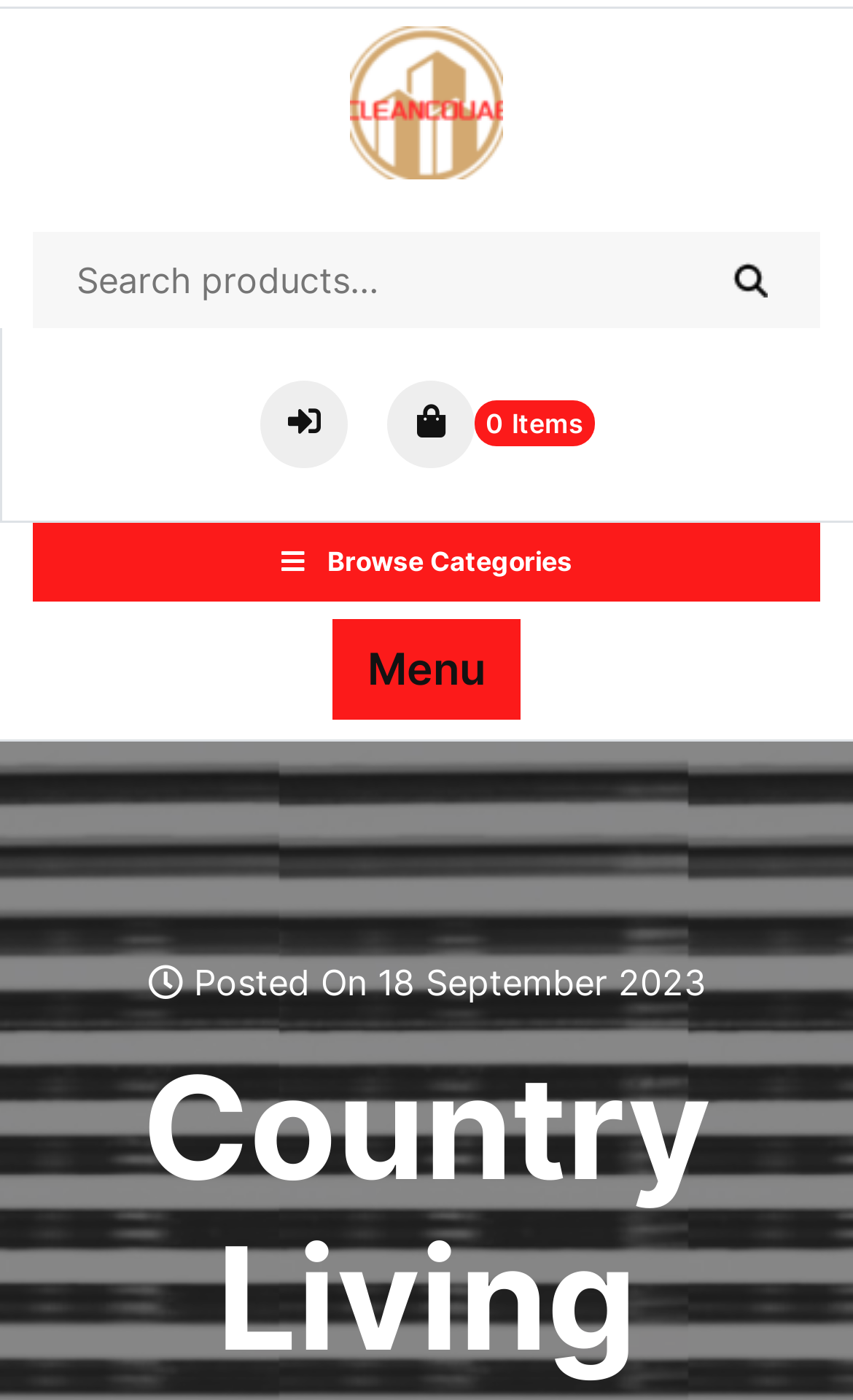Provide a comprehensive description of the webpage.

The webpage is about the Country Living Ornate Grey Fibre Clay Planter with Wooden Legs, a unique planter that combines elegance and durability. At the top of the page, there is a search bar with a label "Search for:" and a search button. The search bar is positioned on the left side of the page, taking up about two-thirds of the width, while the search button is on the right side.

Below the search bar, there are three links: one with a shopping cart icon, another with a heart icon, and a third with a label "0Items". These links are positioned horizontally, with the shopping cart icon on the left and the "0Items" link on the right.

Further down the page, there is a button labeled "Browse Categories" that spans the full width of the page. Below this button, there is another button that is not expanded, taking up about a quarter of the page's width.

At the bottom of the page, there is a text paragraph stating "Posted On 18 September 2023". This text is positioned near the center of the page, slightly above the bottom edge.